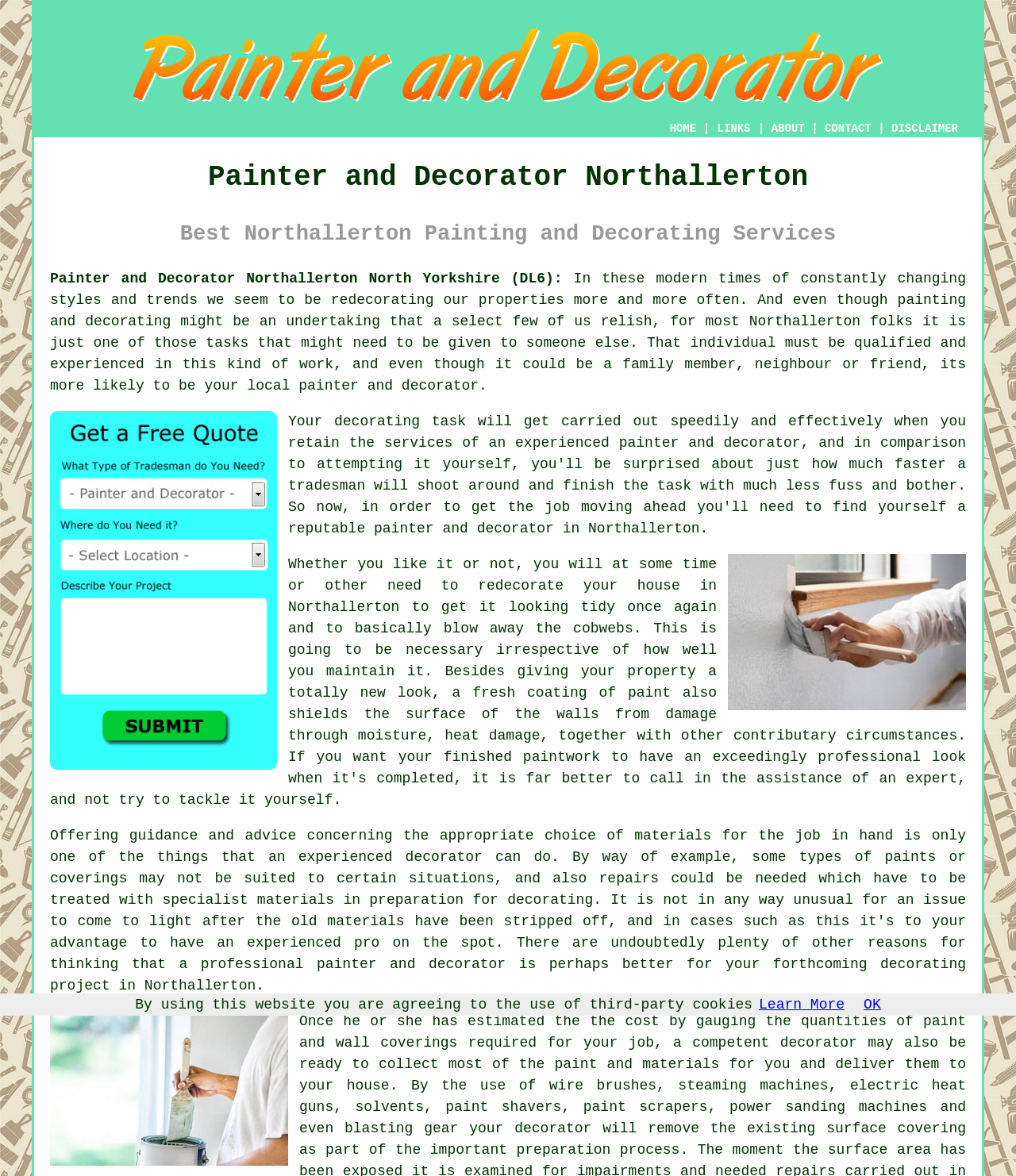Please identify the bounding box coordinates of the area that needs to be clicked to fulfill the following instruction: "Click the CONTACT link."

[0.812, 0.104, 0.858, 0.115]